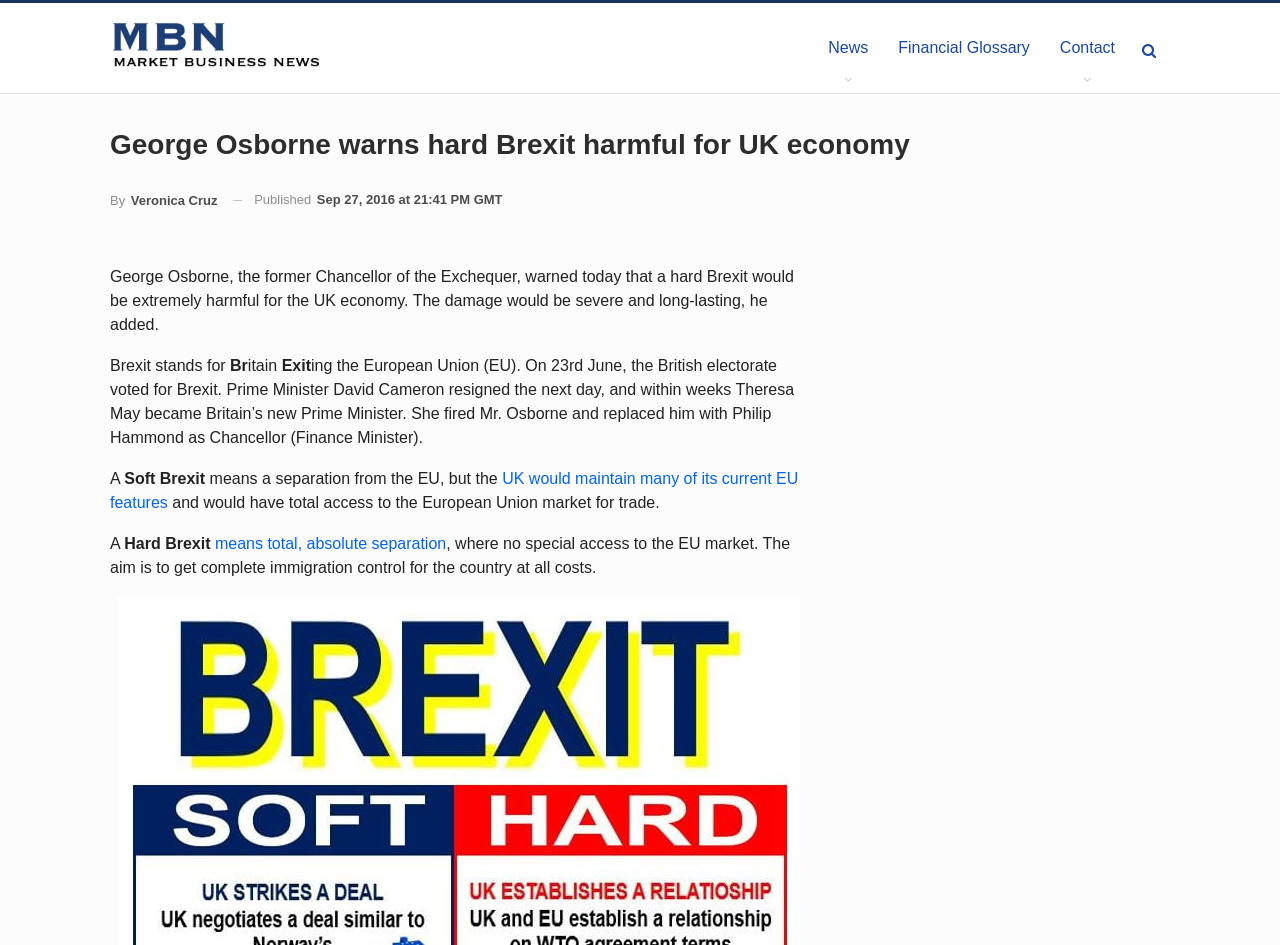Detail the webpage's structure and highlights in your description.

The webpage is about George Osborne's warning on the harm of a hard Brexit to the UK economy. At the top, there is a logo of "Market Business News" accompanied by a link to the website. To the right of the logo, there are three links: "News", "Financial Glossary", and "Contact". 

Below the top section, there is a heading that reads "George Osborne warns hard Brexit harmful for UK economy". Underneath the heading, there is a link to the author, Veronica Cruz, and a timestamp indicating the article was published on September 27, 2016, at 21:41 PM GMT.

The main content of the webpage is a news article that discusses George Osborne's warning about the severe and long-lasting damage a hard Brexit would cause to the UK economy. The article explains what Brexit means, including the definition of the term and the consequences of the British electorate's vote to leave the European Union. It also discusses the differences between a soft Brexit and a hard Brexit, with the latter meaning total separation from the EU with no special access to the EU market.